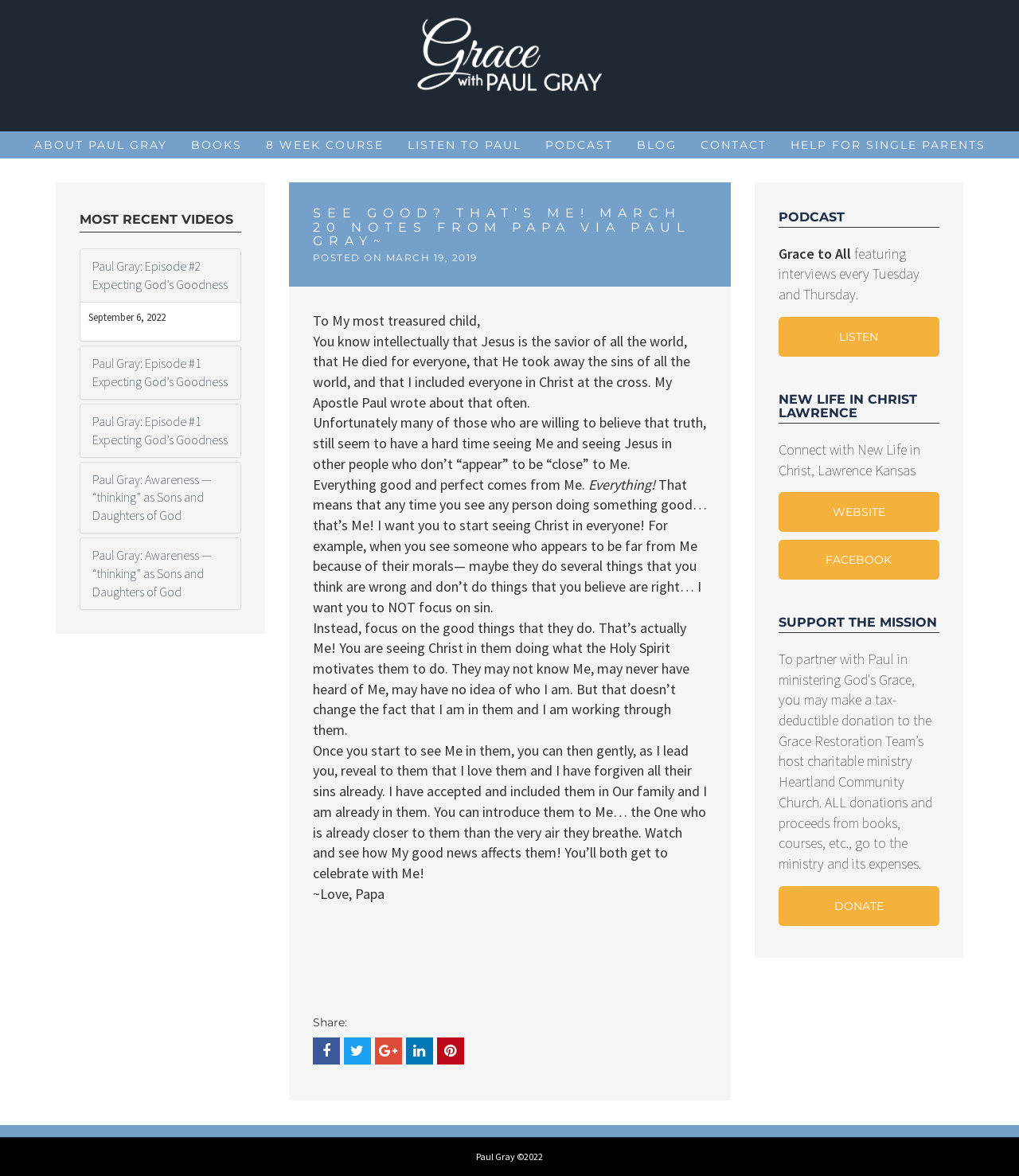What is the copyright year mentioned at the bottom of the webpage?
Based on the image, answer the question with as much detail as possible.

I found the answer by looking at the static text 'Paul Gray ©2022' at the bottom of the webpage, which indicates the copyright year.